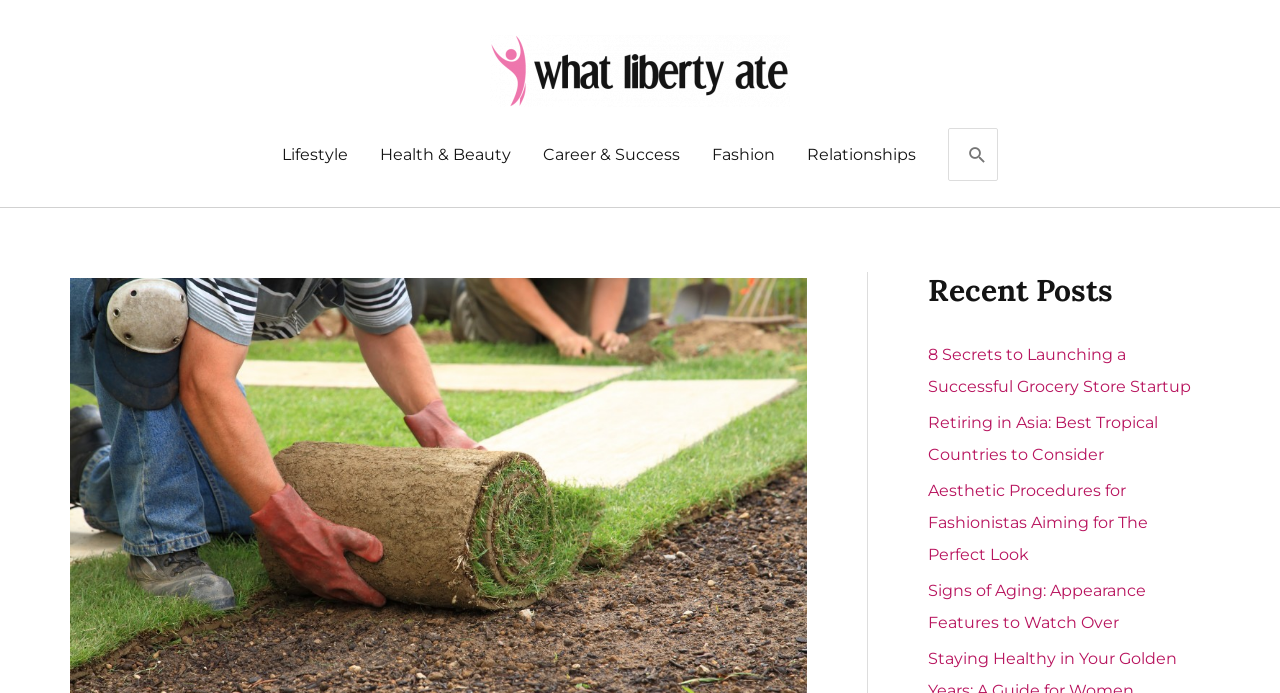What is the topic of the first recent post?
Kindly answer the question with as much detail as you can.

The first recent post is titled '8 Secrets to Launching a Successful Grocery Store Startup', which suggests that the topic of the post is related to starting a successful grocery store business.